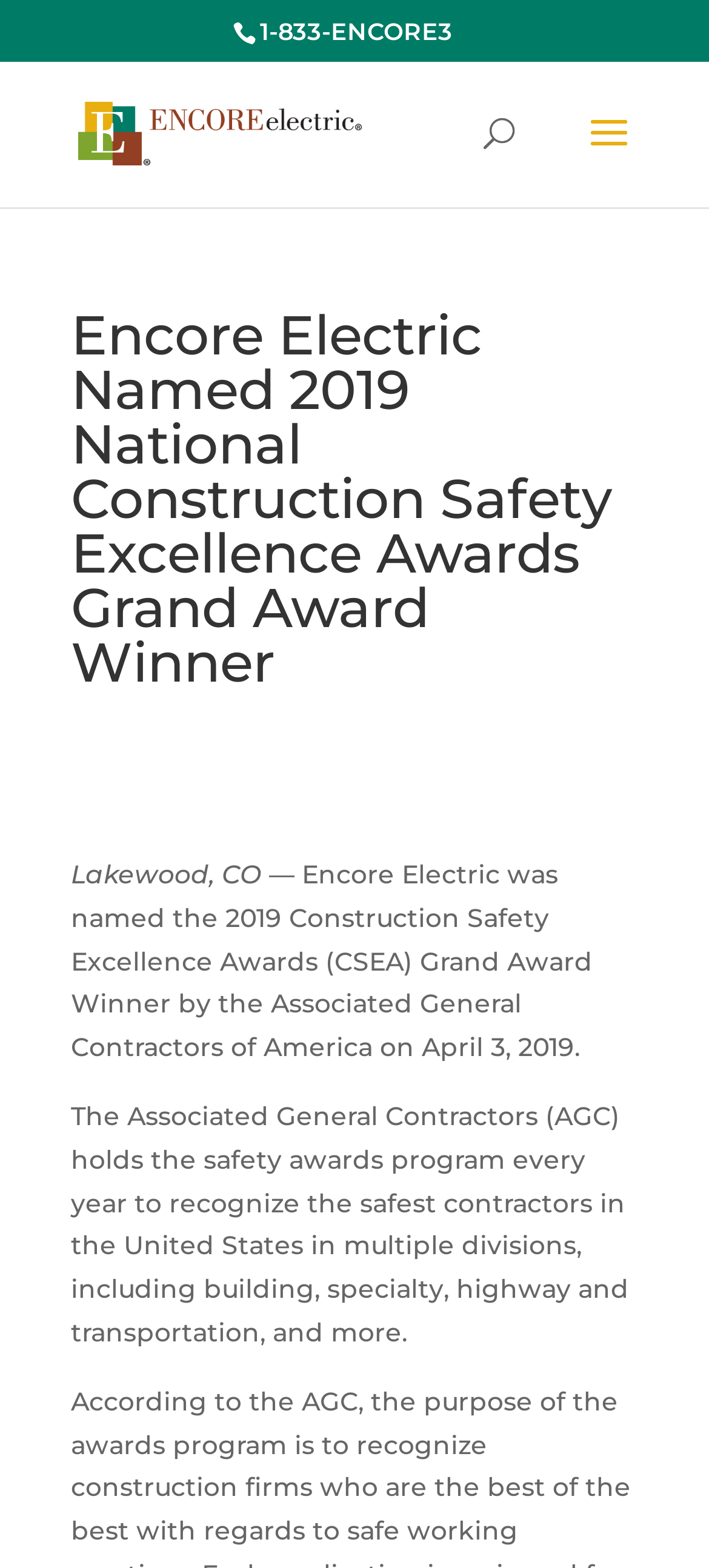Find the bounding box of the UI element described as: "name="s" placeholder="Search …" title="Search for:"". The bounding box coordinates should be given as four float values between 0 and 1, i.e., [left, top, right, bottom].

[0.463, 0.038, 0.823, 0.041]